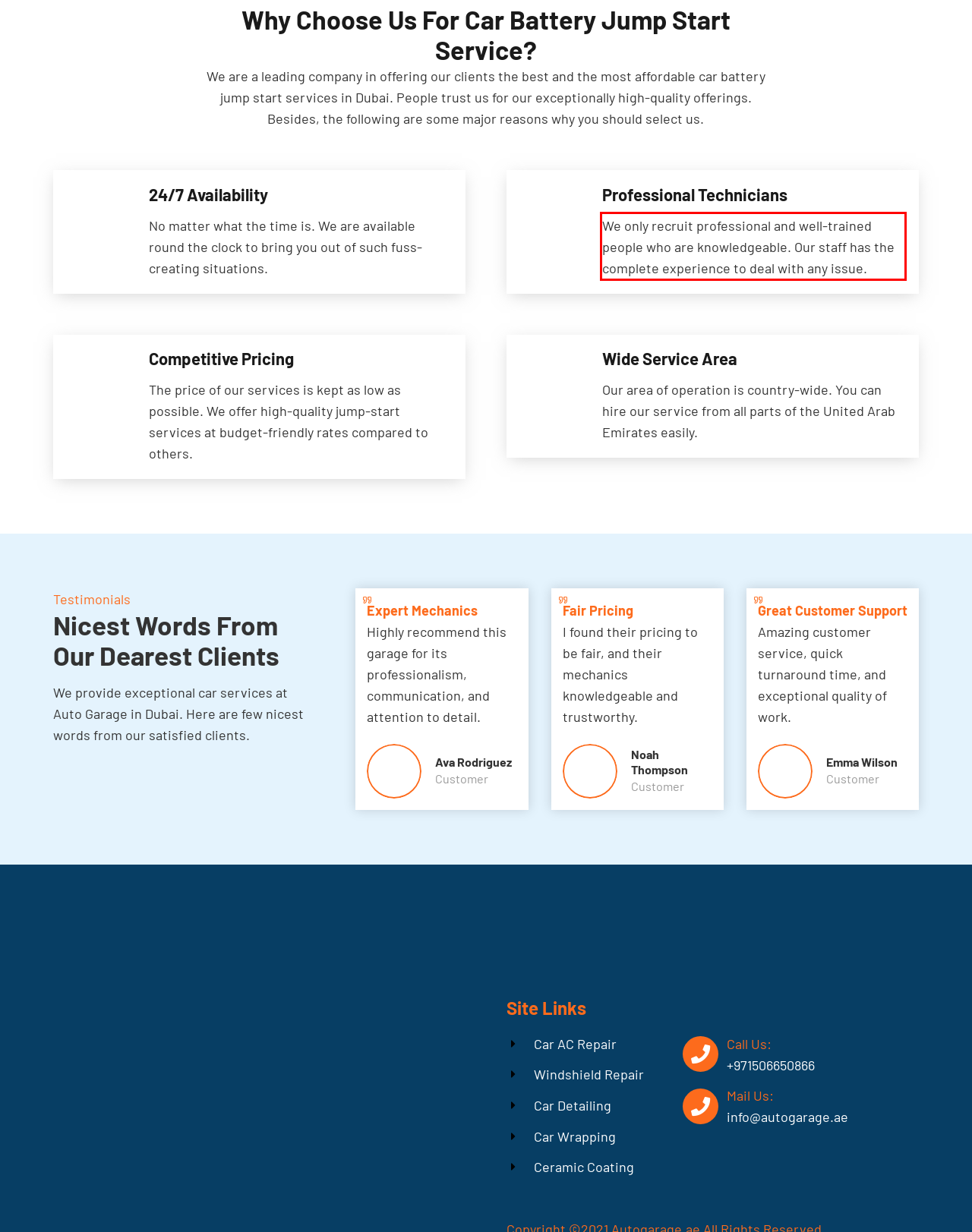Please perform OCR on the text within the red rectangle in the webpage screenshot and return the text content.

We only recruit professional and well-trained people who are knowledgeable. Our staff has the complete experience to deal with any issue.